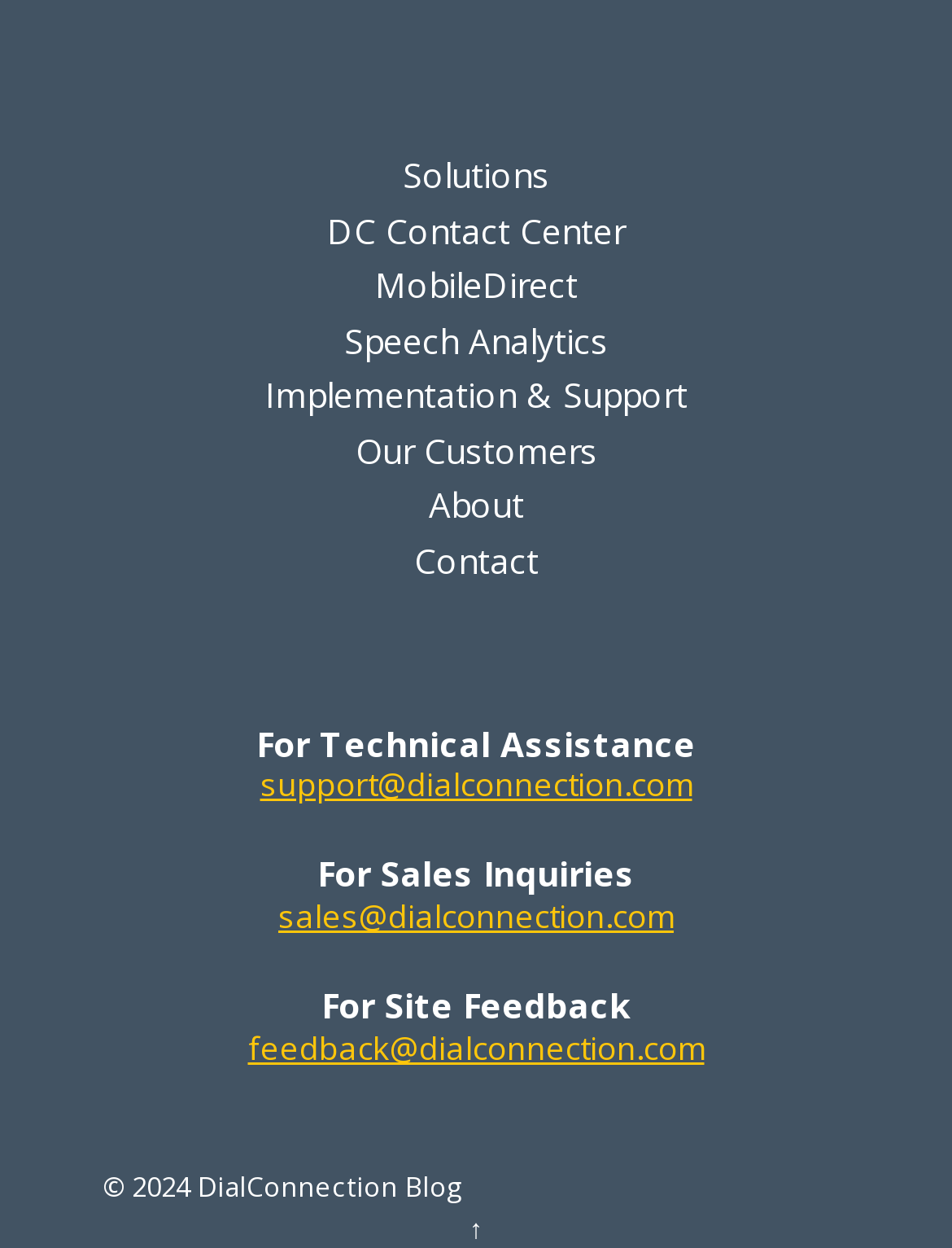What are the main solutions offered?
With the help of the image, please provide a detailed response to the question.

The main solutions offered by the website can be found in the top navigation menu, which includes links to 'Solutions', 'DC Contact Center', 'MobileDirect', 'Speech Analytics', and 'Implementation & Support'.